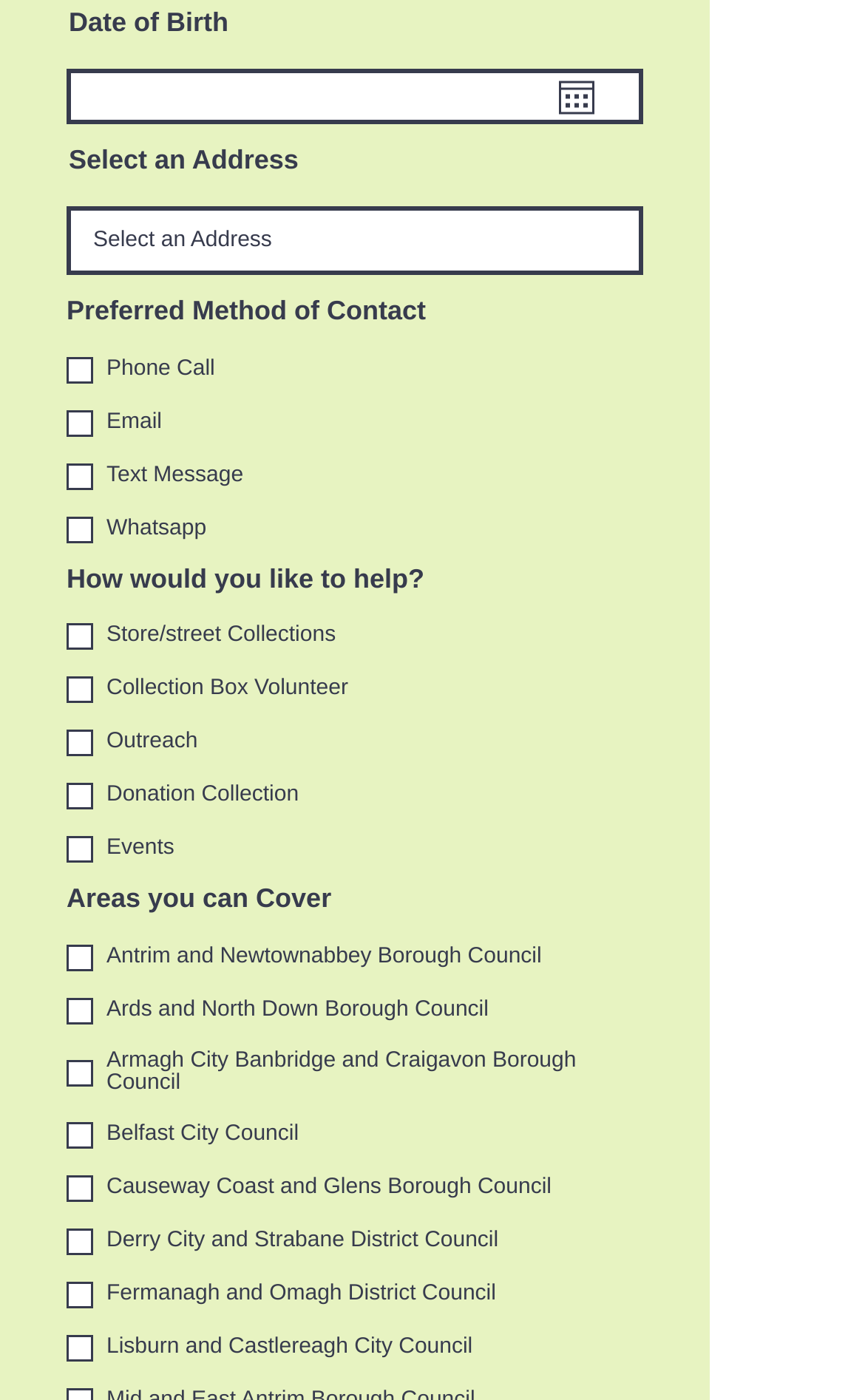Could you provide the bounding box coordinates for the portion of the screen to click to complete this instruction: "Check how you would like to help"?

[0.077, 0.404, 0.744, 0.616]